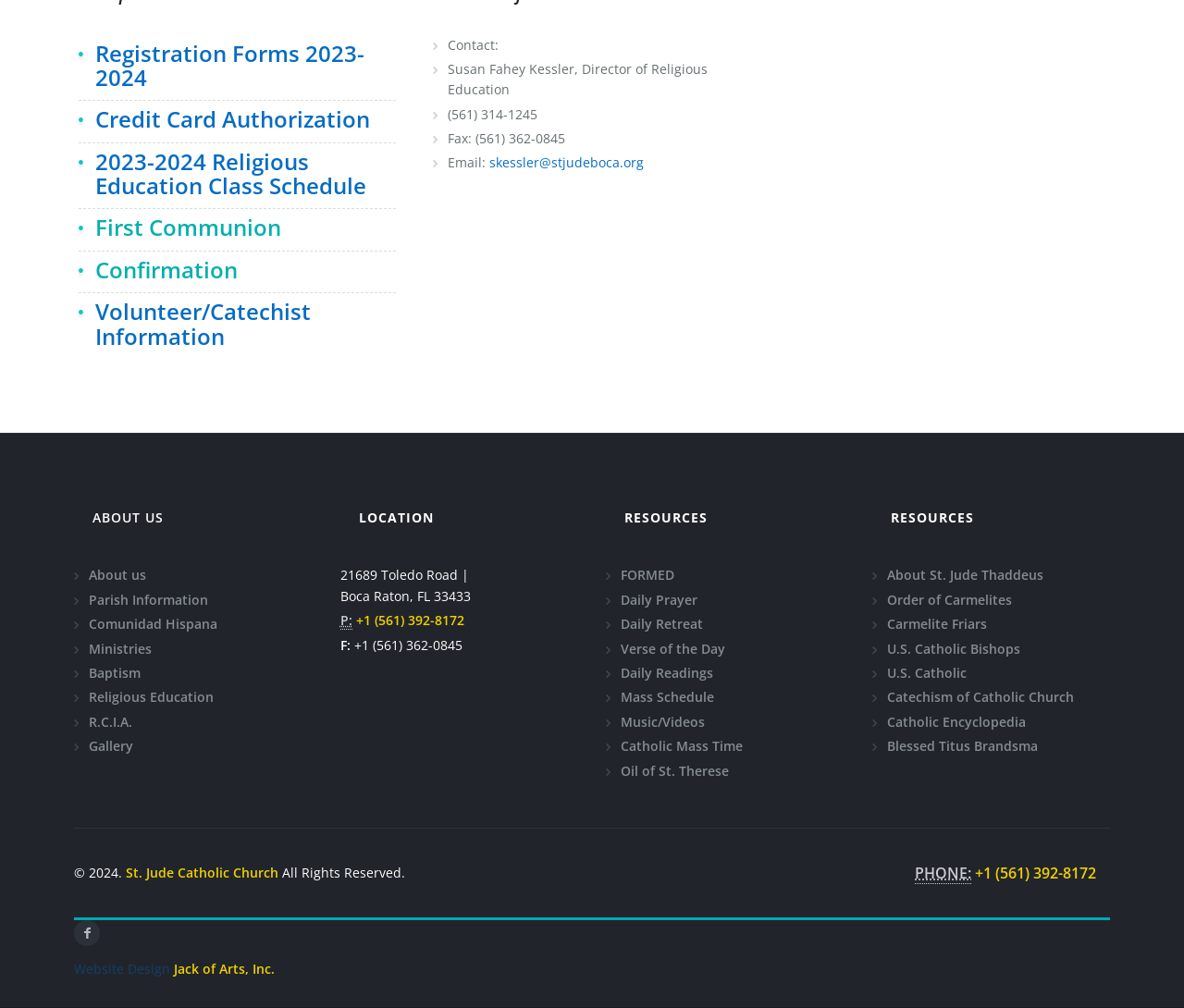Locate the bounding box coordinates of the element that should be clicked to execute the following instruction: "Send an email".

None